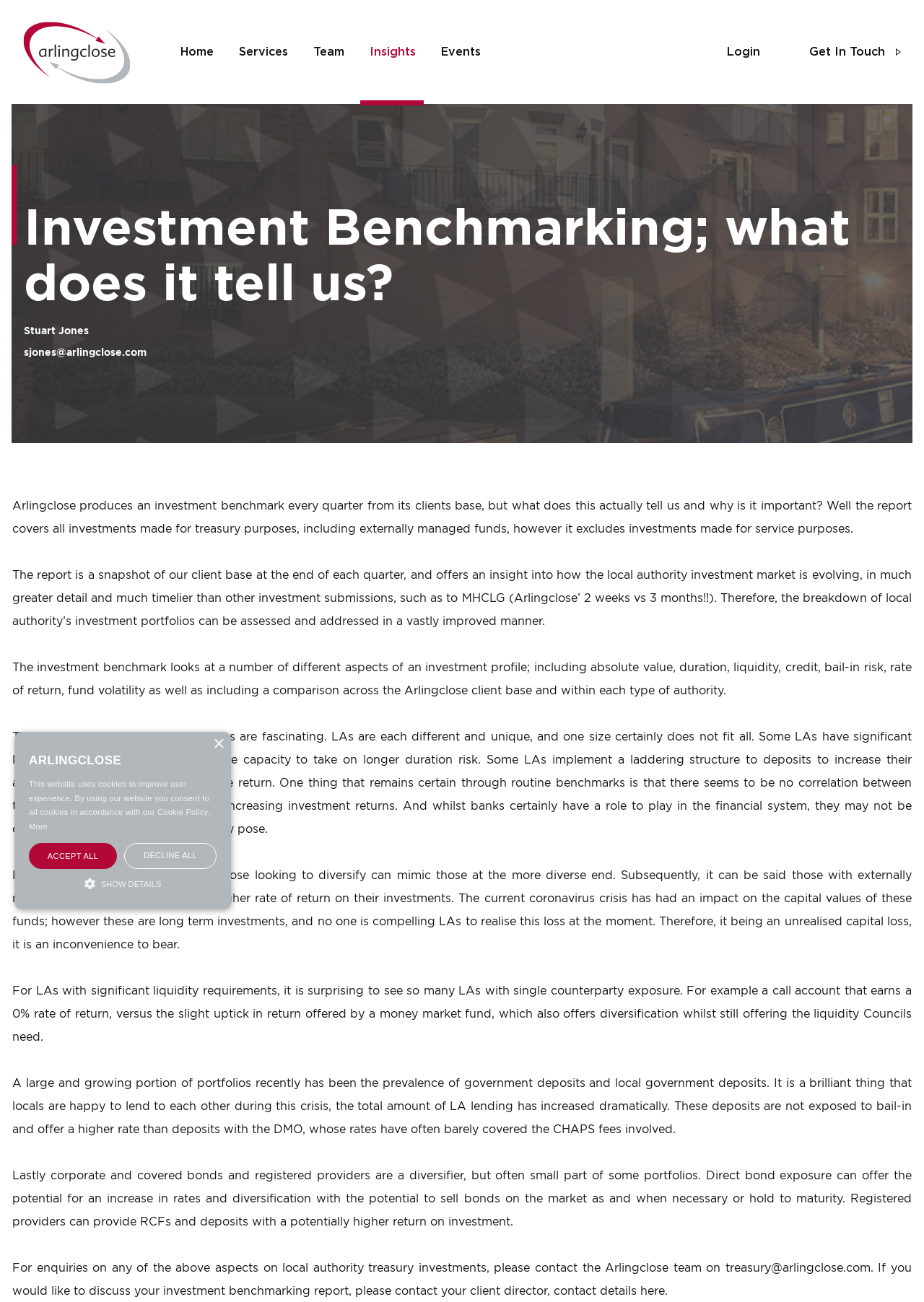Identify the bounding box coordinates for the element that needs to be clicked to fulfill this instruction: "Email Stuart Jones". Provide the coordinates in the format of four float numbers between 0 and 1: [left, top, right, bottom].

[0.026, 0.266, 0.159, 0.274]